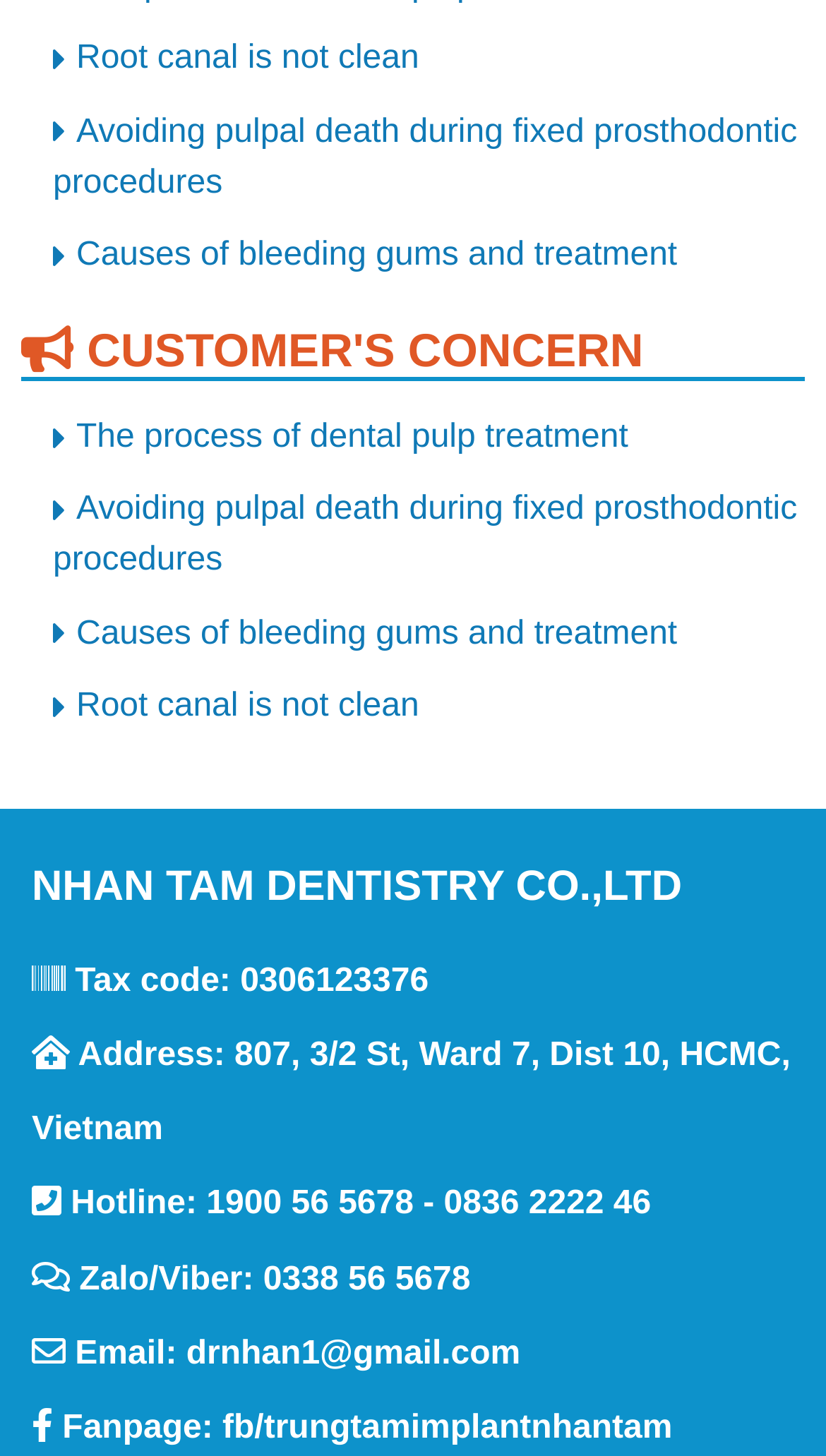Analyze the image and give a detailed response to the question:
What is the email address?

The email address can be found in the heading element with the text ' Email: drnhan1@gmail.com' which is located at the bottom of the webpage. The email address is a link element with the text 'drnhan1@gmail.com'.